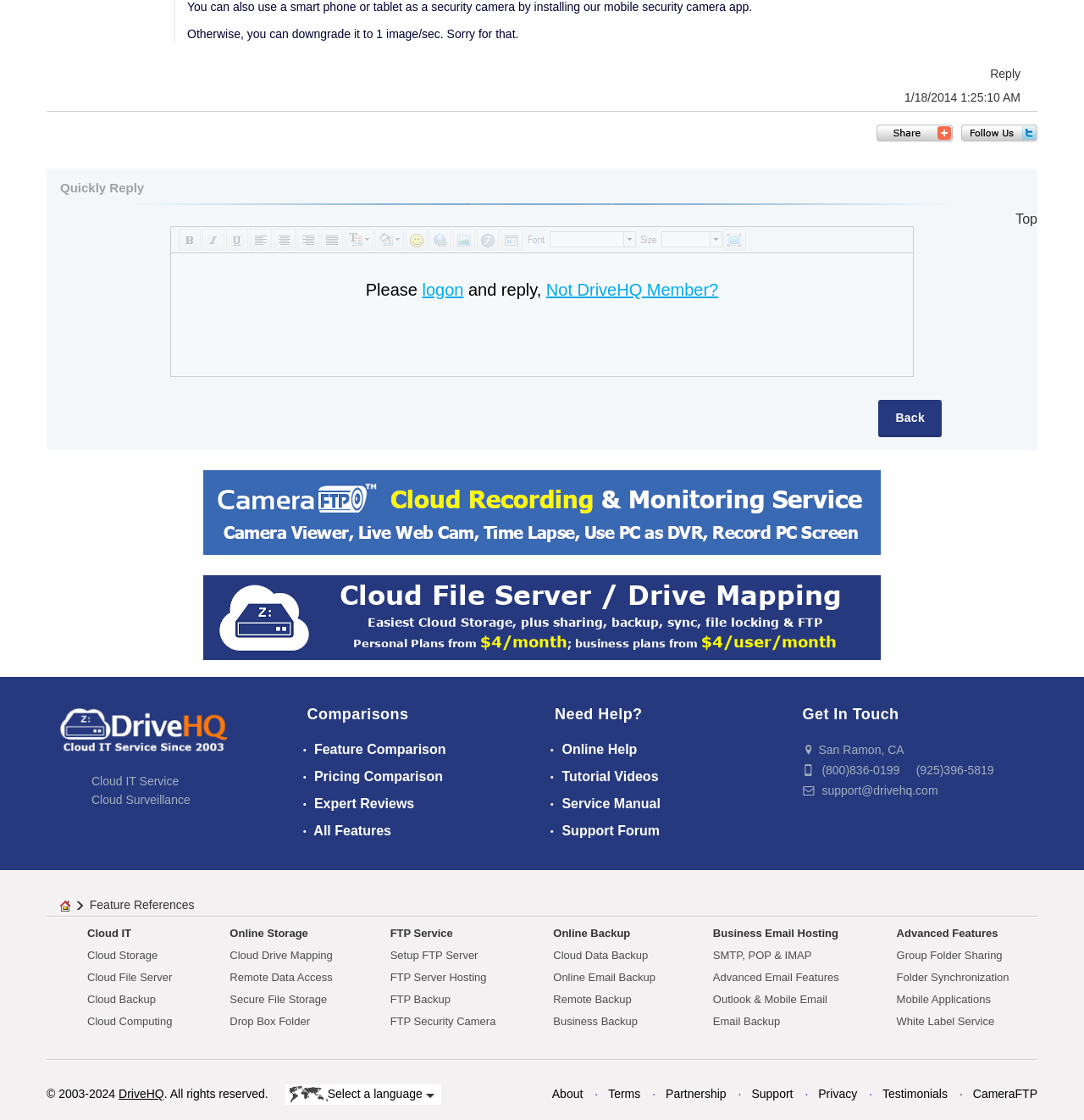Mark the bounding box of the element that matches the following description: "NAV genomic evaluation".

None